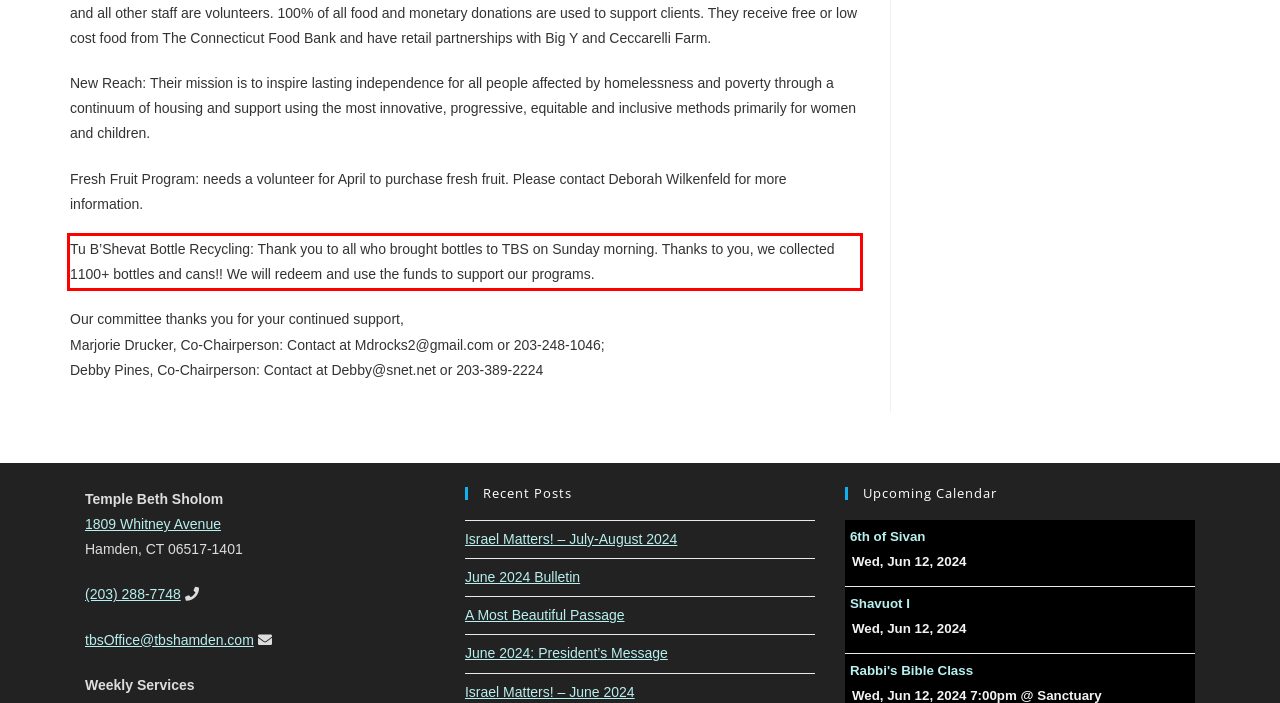You have a screenshot of a webpage with a UI element highlighted by a red bounding box. Use OCR to obtain the text within this highlighted area.

Tu B’Shevat Bottle Recycling: Thank you to all who brought bottles to TBS on Sunday morning. Thanks to you, we collected 1100+ bottles and cans!! We will redeem and use the funds to support our programs.